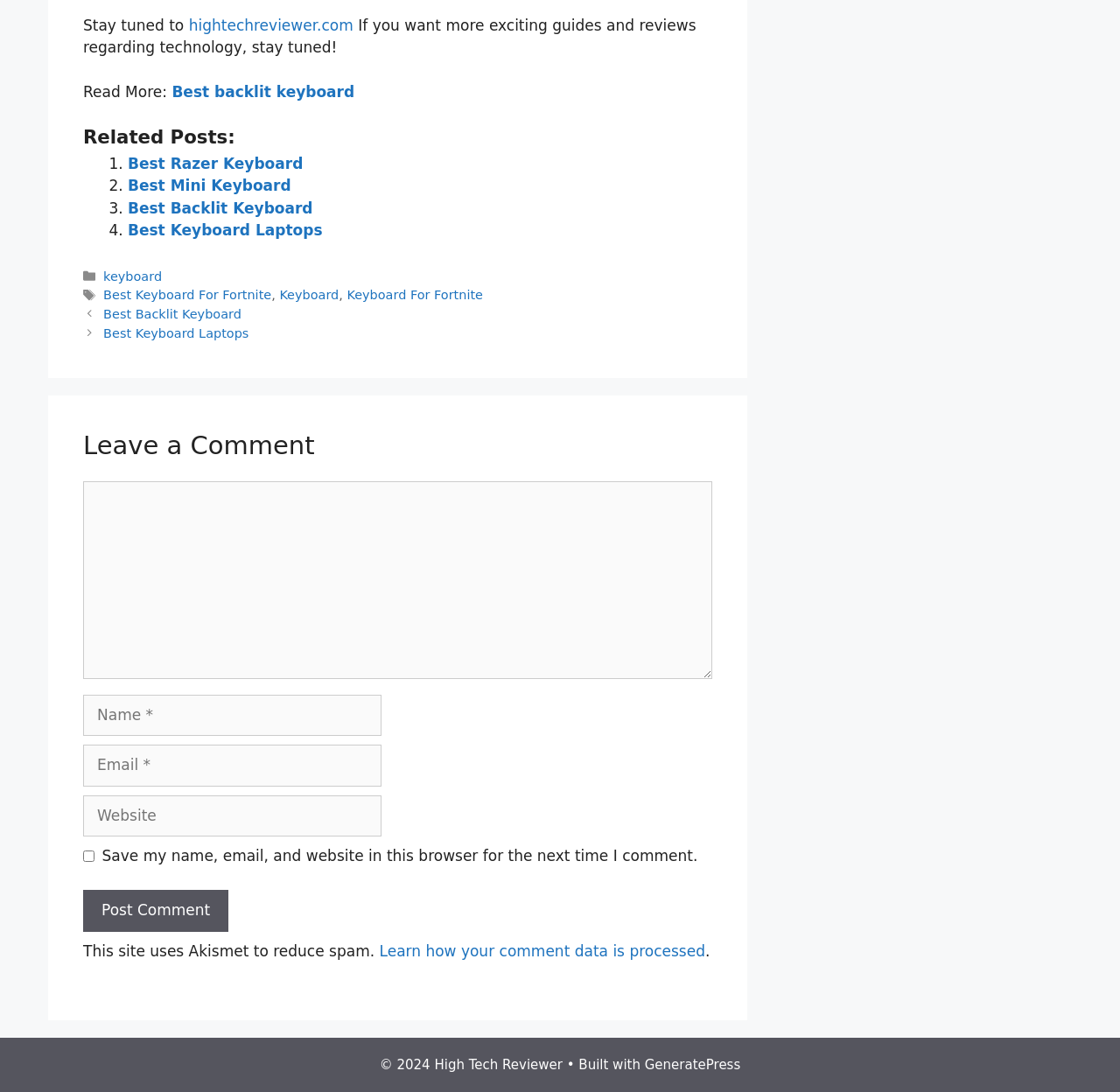Identify the bounding box coordinates of the clickable region required to complete the instruction: "Leave a comment". The coordinates should be given as four float numbers within the range of 0 and 1, i.e., [left, top, right, bottom].

[0.074, 0.394, 0.636, 0.425]